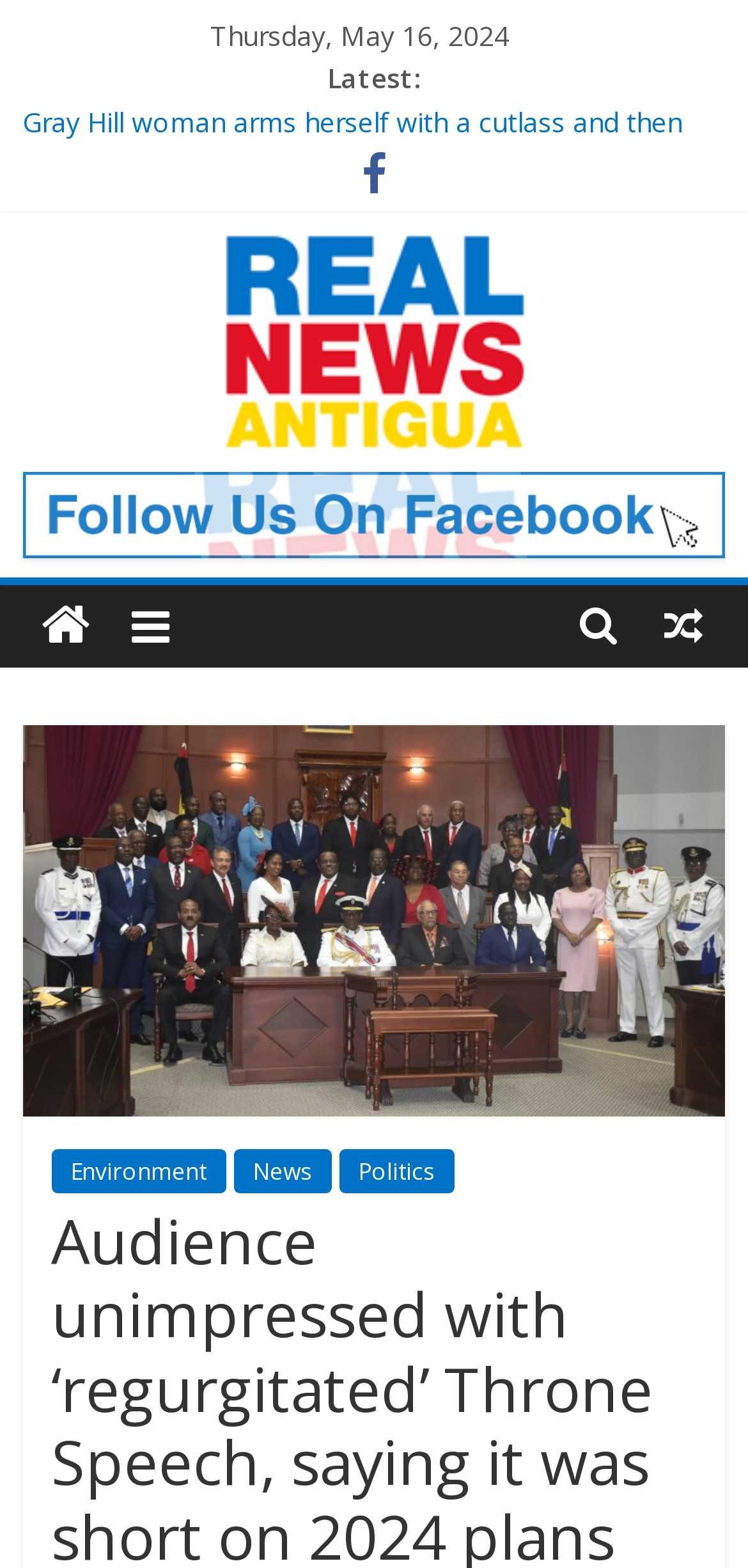Identify the bounding box coordinates for the UI element described by the following text: "title="Real News Antigua"". Provide the coordinates as four float numbers between 0 and 1, in the format [left, top, right, bottom].

[0.03, 0.373, 0.145, 0.426]